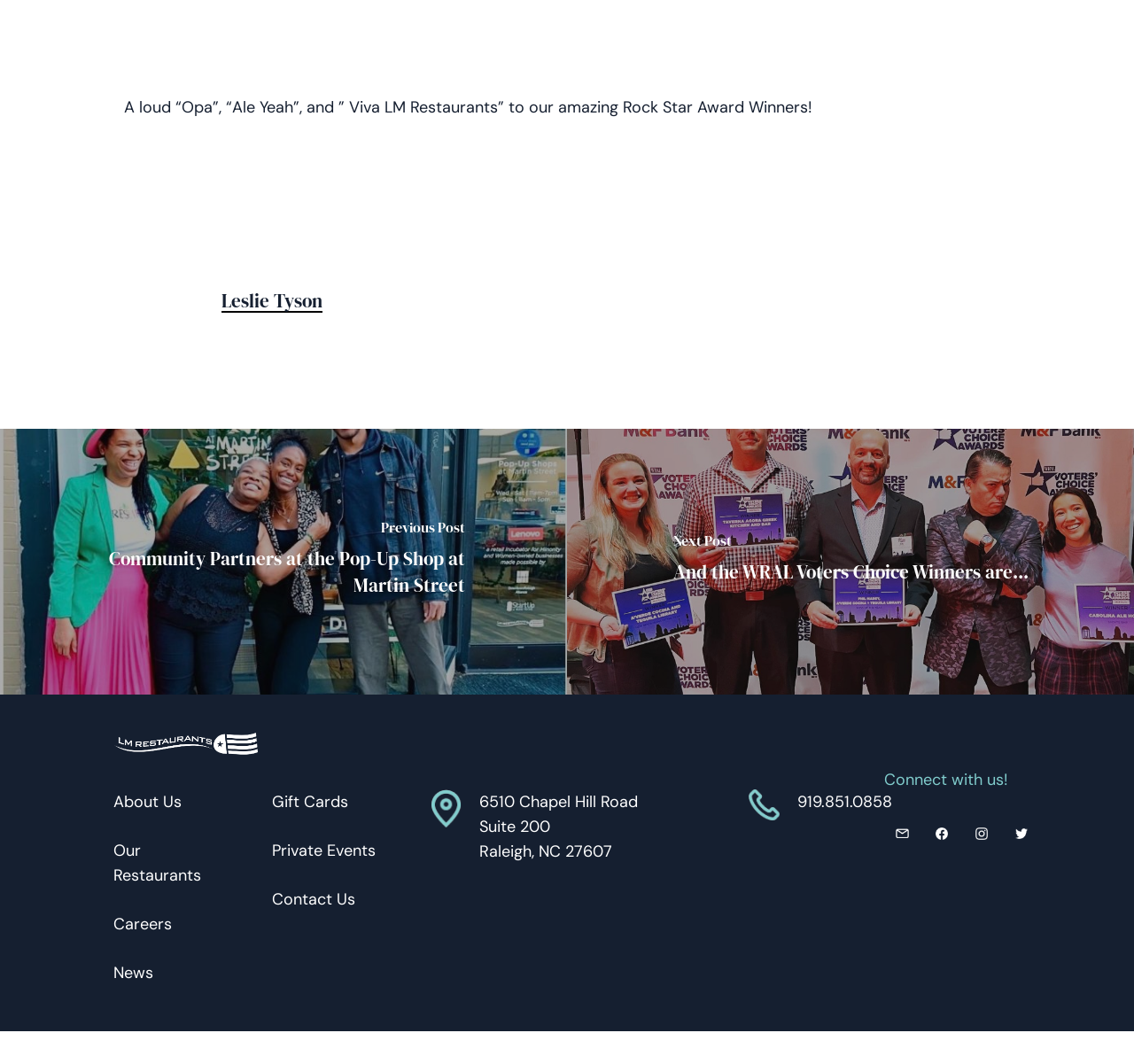Examine the image and give a thorough answer to the following question:
How many social media links are there?

I found four social media links in the footer section, which are represented by icons. Although the links are not labeled, I can infer that they are social media links based on their positions and icons.